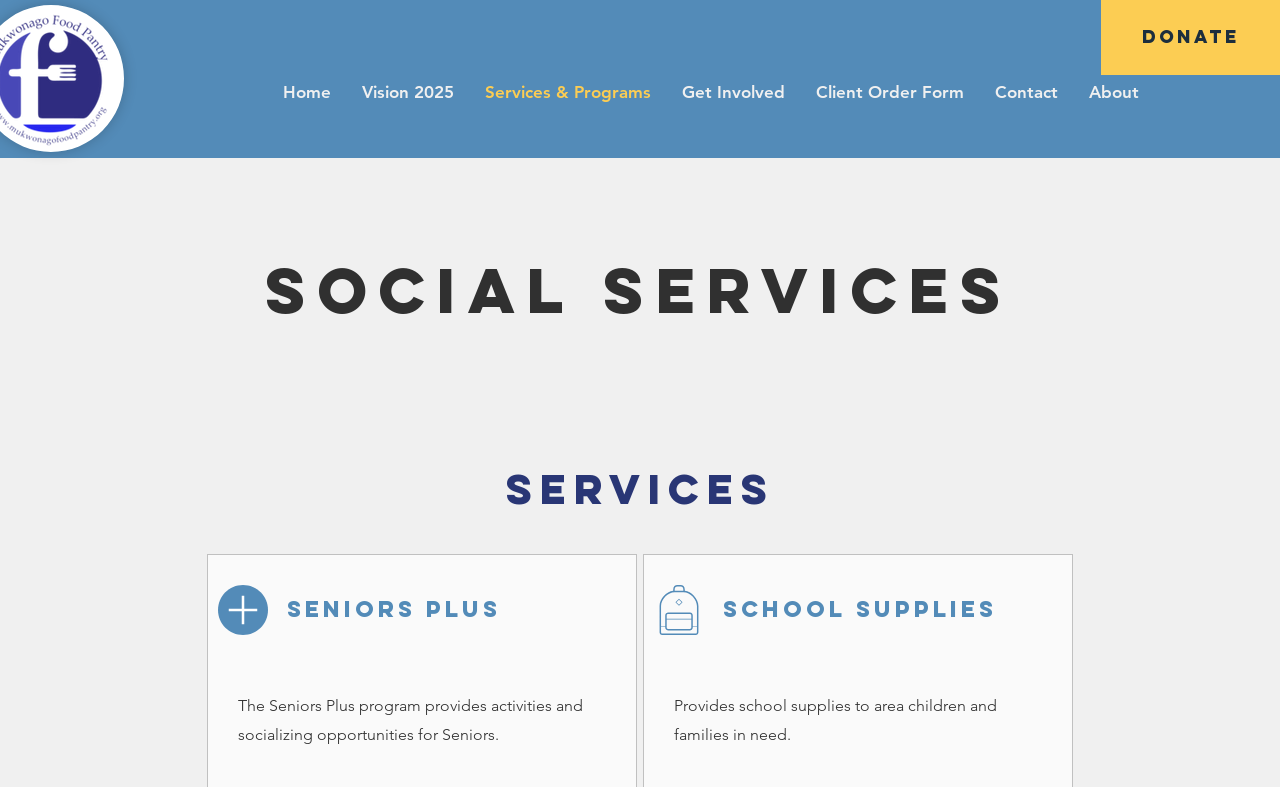Give a comprehensive overview of the webpage, including key elements.

The webpage is about the Mukwonago Food Pantry Resource Center, which serves as a community connection to non-food related outreach within Waukesha county. 

At the top right corner, there is a "DONATE" link. Below it, there is a navigation menu with seven links: "Home", "Vision 2025", "Services & Programs", "Get Involved", "Client Order Form", "Contact", and "About". 

On the left side, there are two headings: "SOCIAL SERVICES" and "Services". 

The main content area is divided into two sections. The left section has a title "Seniors plus" and a brief description of the program, which provides activities and socializing opportunities for seniors. The right section has a title "School supplies" and a brief description of the program, which provides school supplies to area children and families in need.